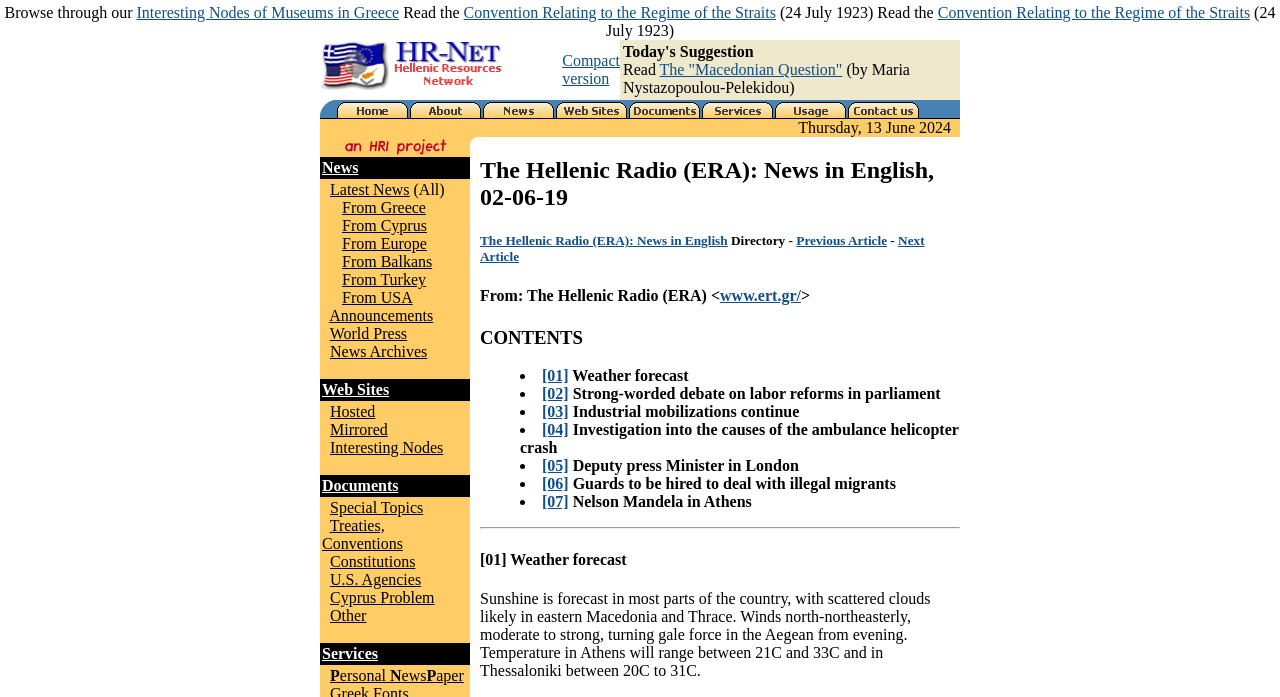Write an elaborate caption that captures the essence of the webpage.

The webpage is a news portal with a focus on Hellenic resources and news. At the top, there is a section with links to "Interesting Nodes of Museums in Greece" and "Convention Relating to the Regime of the Straits". Below this section, there is a table with three columns, containing links to "HR-Net - Hellenic Resources Network", "Compact version", and "Today's Suggestion" with a description of "The Macedonian Question" by Maria Nystazopoulou-Pelekidou.

On the left side of the page, there is a navigation menu with links to "Home", "About HR-Net", "News", "Web Sites", "Documents", "Online Help", "Usage Information", and "Contact us". Each link has an accompanying image.

In the main content area, there is a table with two rows. The first row contains an image and a table cell with the date "Thursday, 13 June 2024". The second row has three table cells, with the first cell containing an image, the second cell containing another image, and the third cell containing a link to "News" and a list of news categories, including "Latest News", "From Greece", "From Cyprus", "From Europe", "From Balkans", "From Turkey", "From USA", "Announcements", "World Press", and "News Archives". Each news category has a corresponding link.

Below this table, there are three more table rows. The first row contains a link to "Web Sites", the second row contains a list of links to "Hosted", "Mirrored", and "Interesting Nodes", and the third row contains an image.